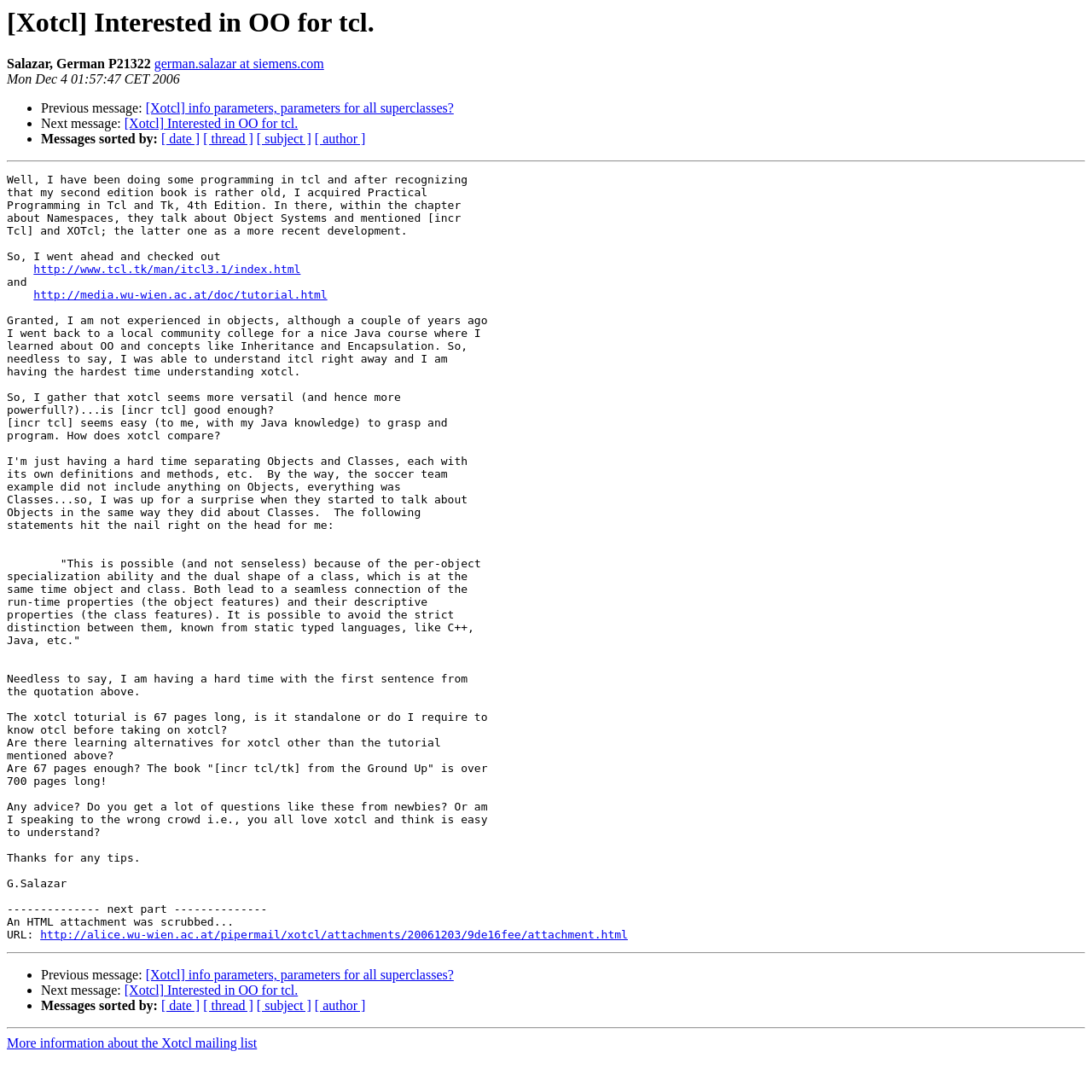What is the purpose of the links at the bottom of the page?
Look at the image and provide a detailed response to the question.

The links at the bottom of the page, such as 'Previous message', 'Next message', and 'Messages sorted by', are for navigation purposes, allowing the user to move between messages in the mailing list.